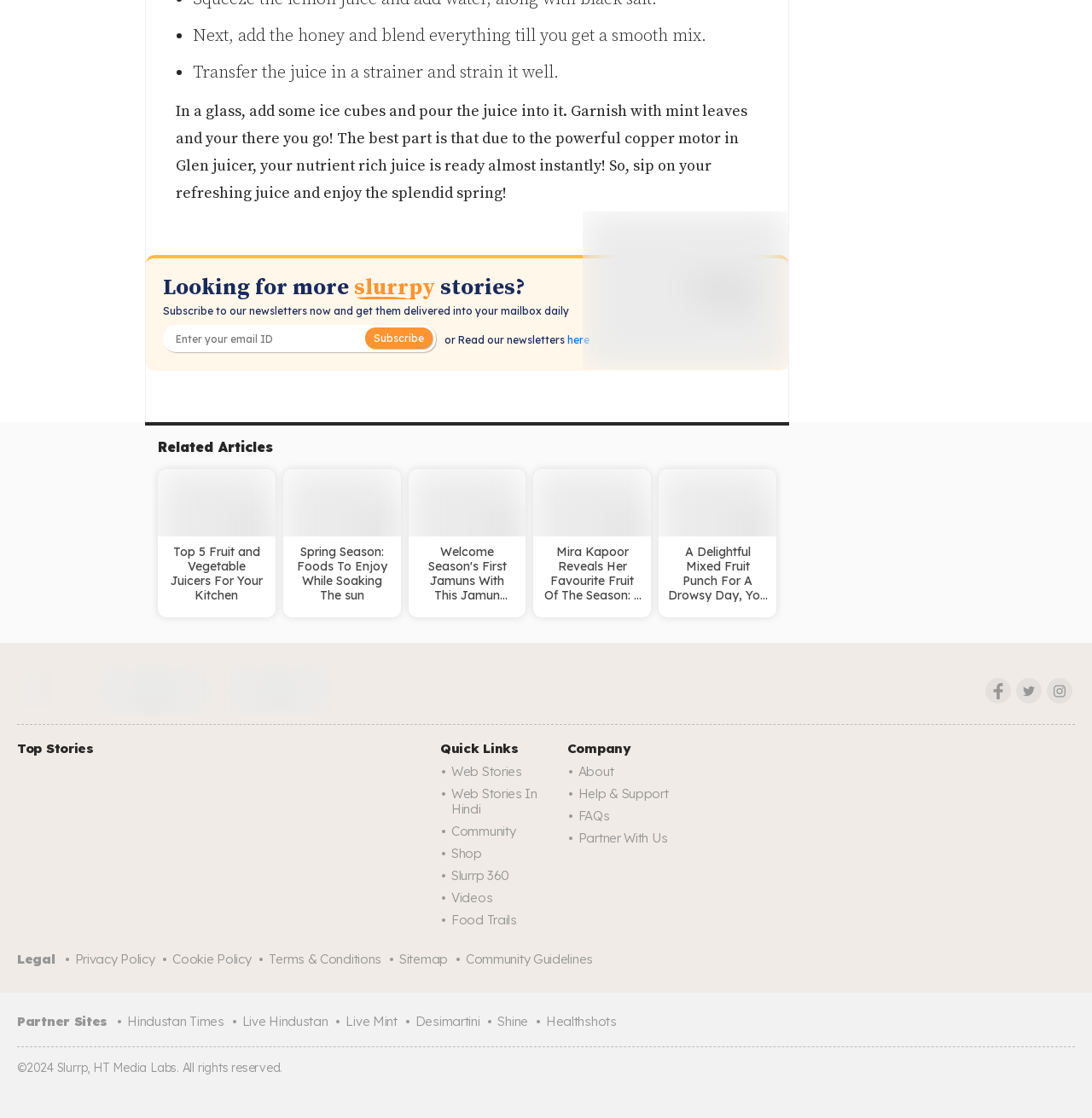Can you specify the bounding box coordinates for the region that should be clicked to fulfill this instruction: "Read related article about Top 5 Fruit and Vegetable Juicers For Your Kitchen".

[0.145, 0.42, 0.252, 0.553]